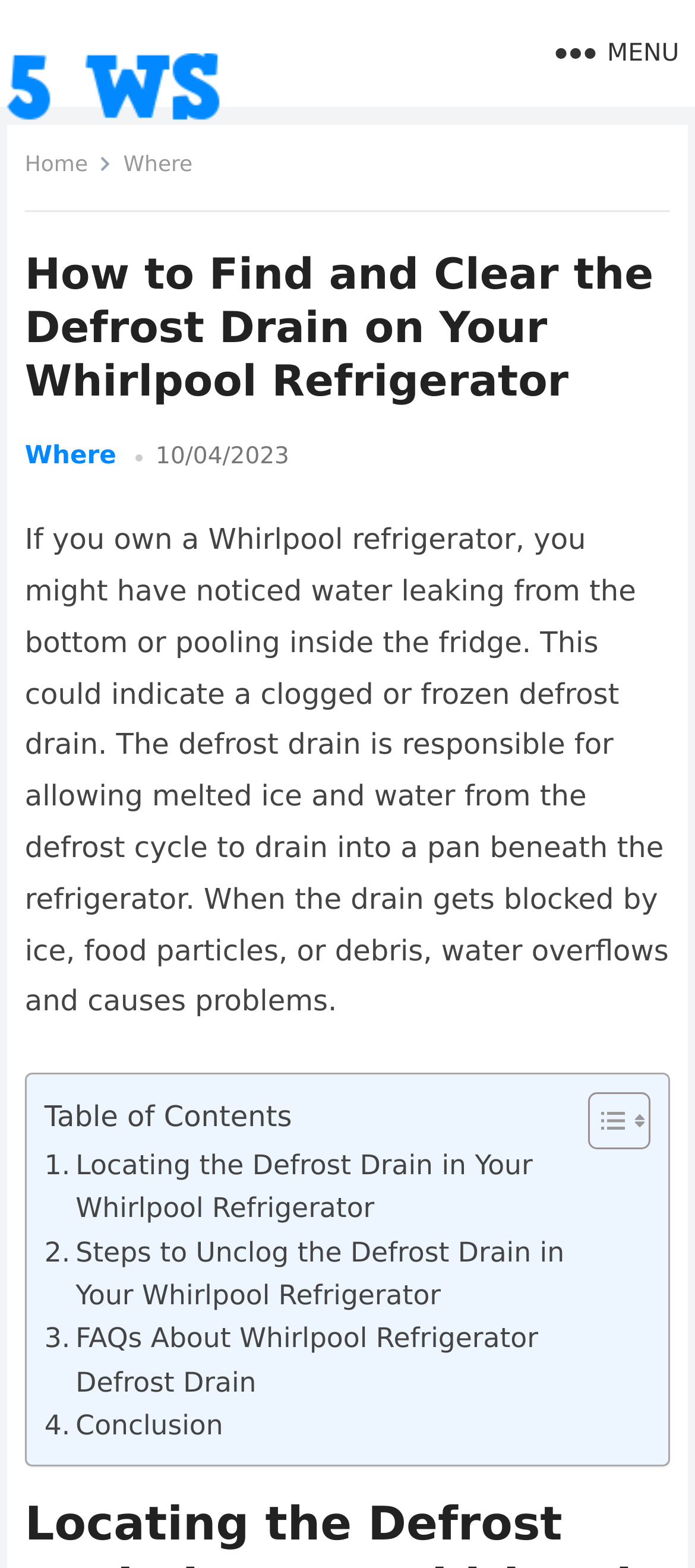What is the purpose of the defrost drain in a Whirlpool refrigerator?
Based on the image, give a one-word or short phrase answer.

Allows melted ice and water to drain